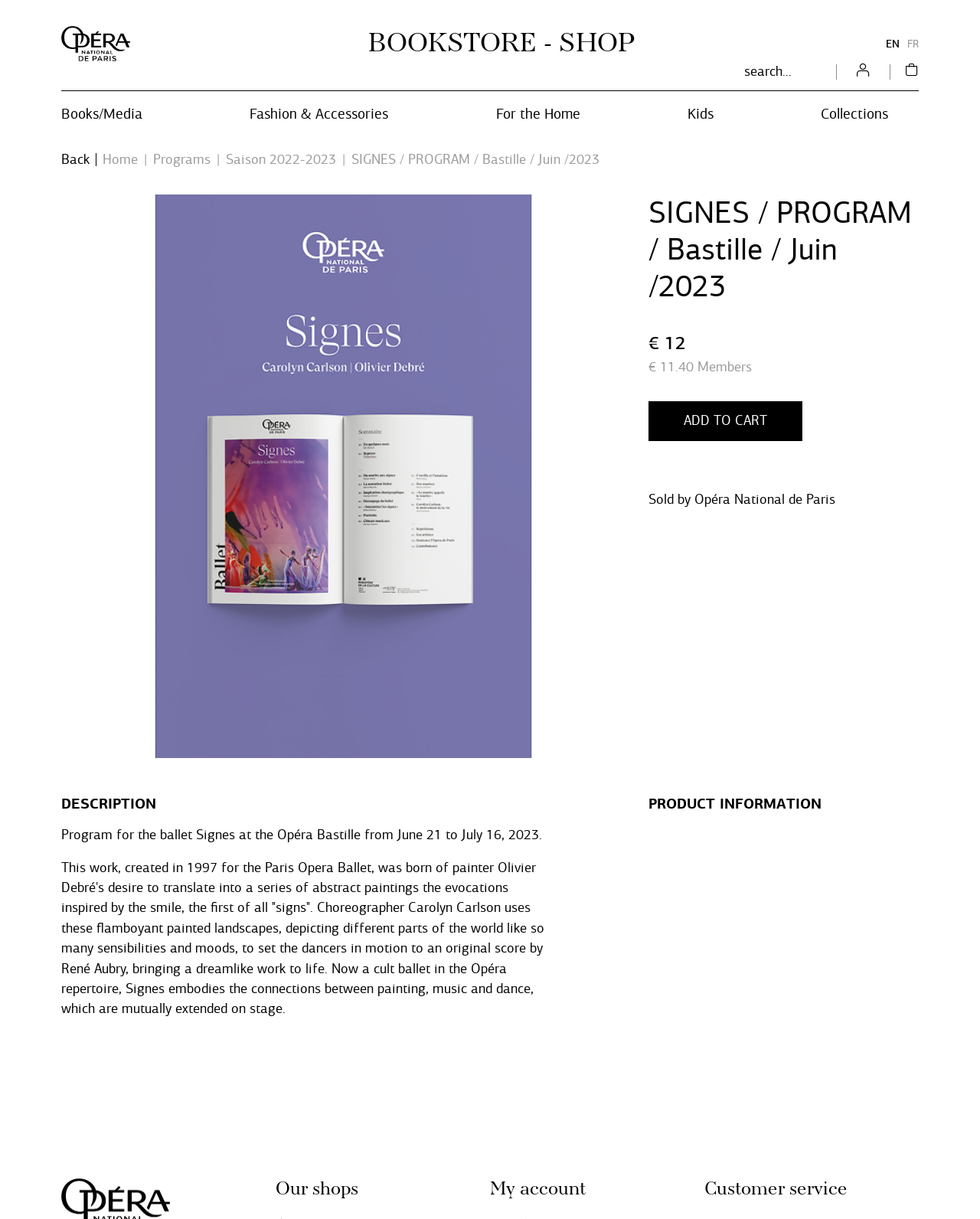Using the webpage screenshot, locate the HTML element that fits the following description and provide its bounding box: "Back".

[0.062, 0.123, 0.091, 0.139]